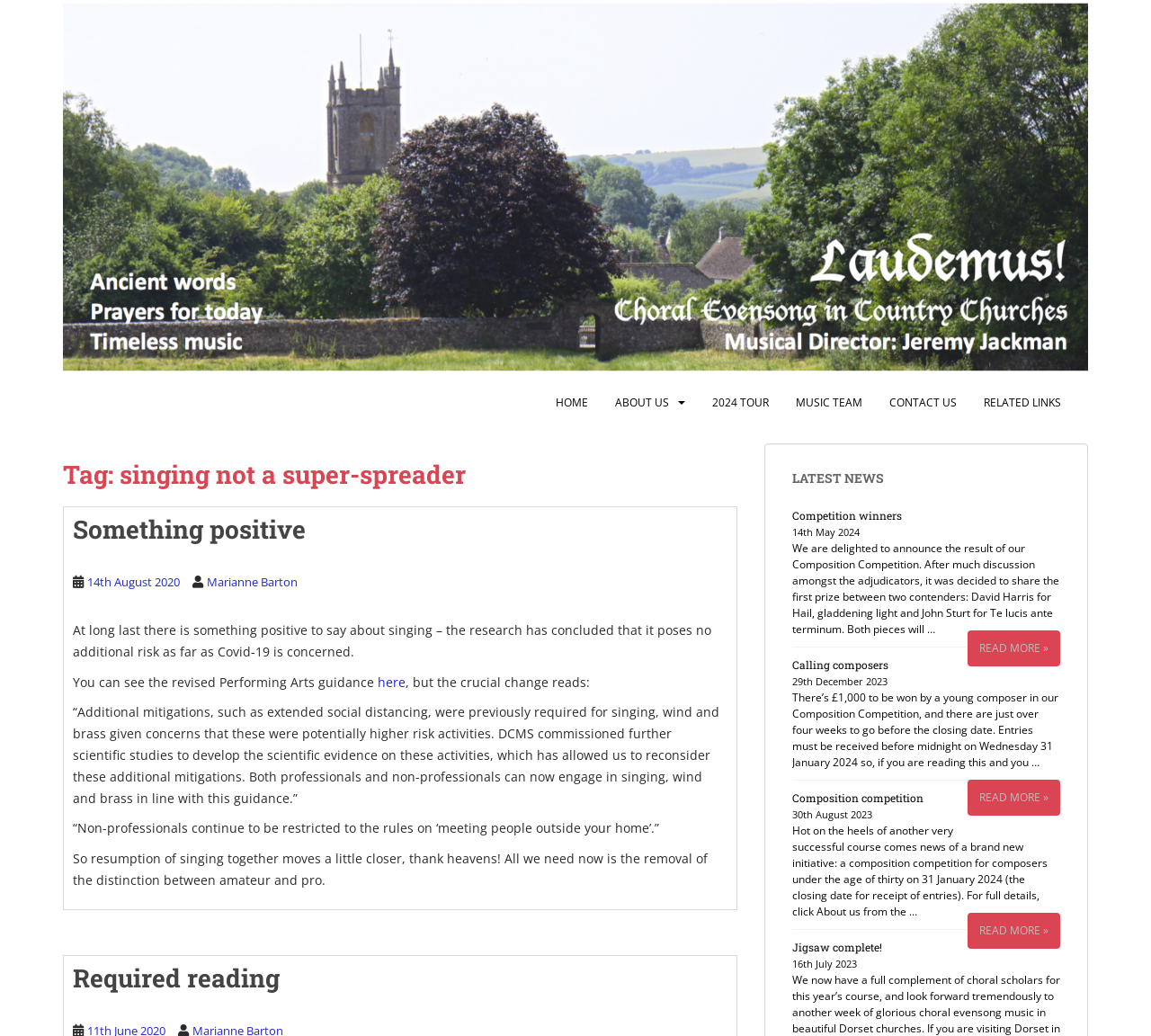Bounding box coordinates are specified in the format (top-left x, top-left y, bottom-right x, bottom-right y). All values are floating point numbers bounded between 0 and 1. Please provide the bounding box coordinate of the region this sentence describes: alt="Laudemus"

[0.055, 0.169, 0.945, 0.186]